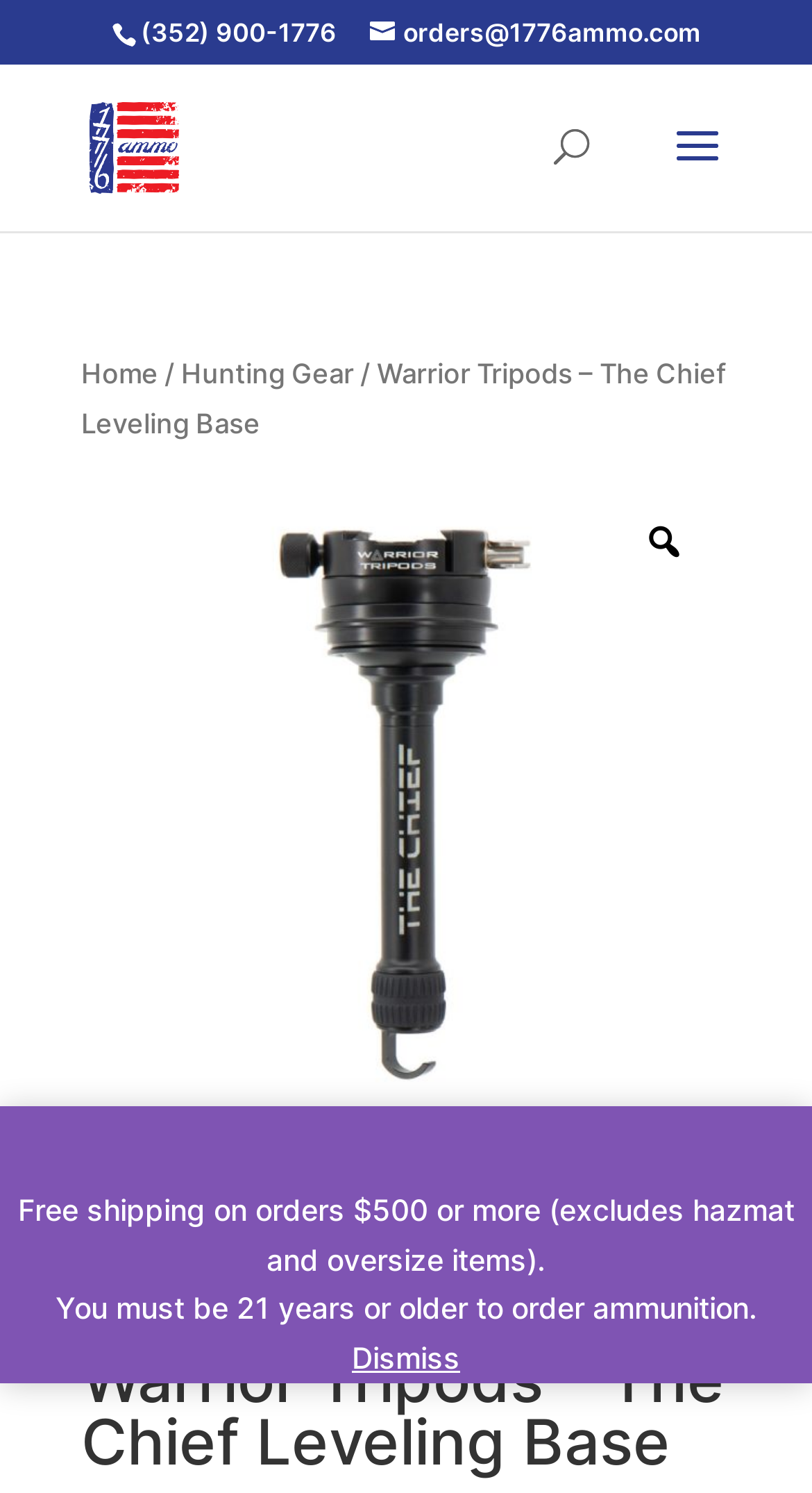What is the search box placeholder text?
Based on the screenshot, provide a one-word or short-phrase response.

Search for: